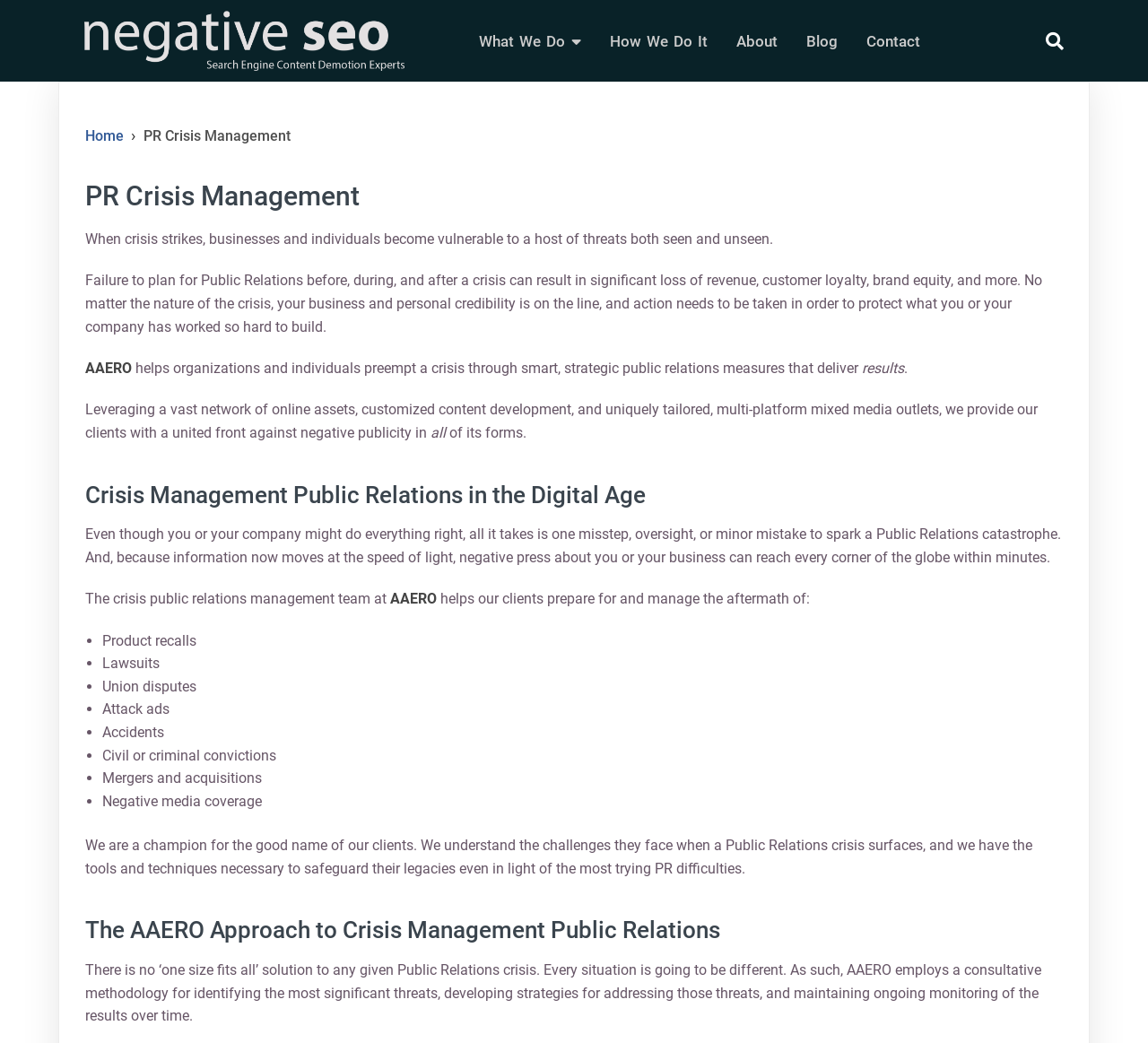What is the main topic of this webpage?
Provide a detailed answer to the question using information from the image.

Based on the webpage's content, including the header 'PR Crisis Management' and the text discussing crisis management and public relations, it is clear that the main topic of this webpage is PR Crisis Management.